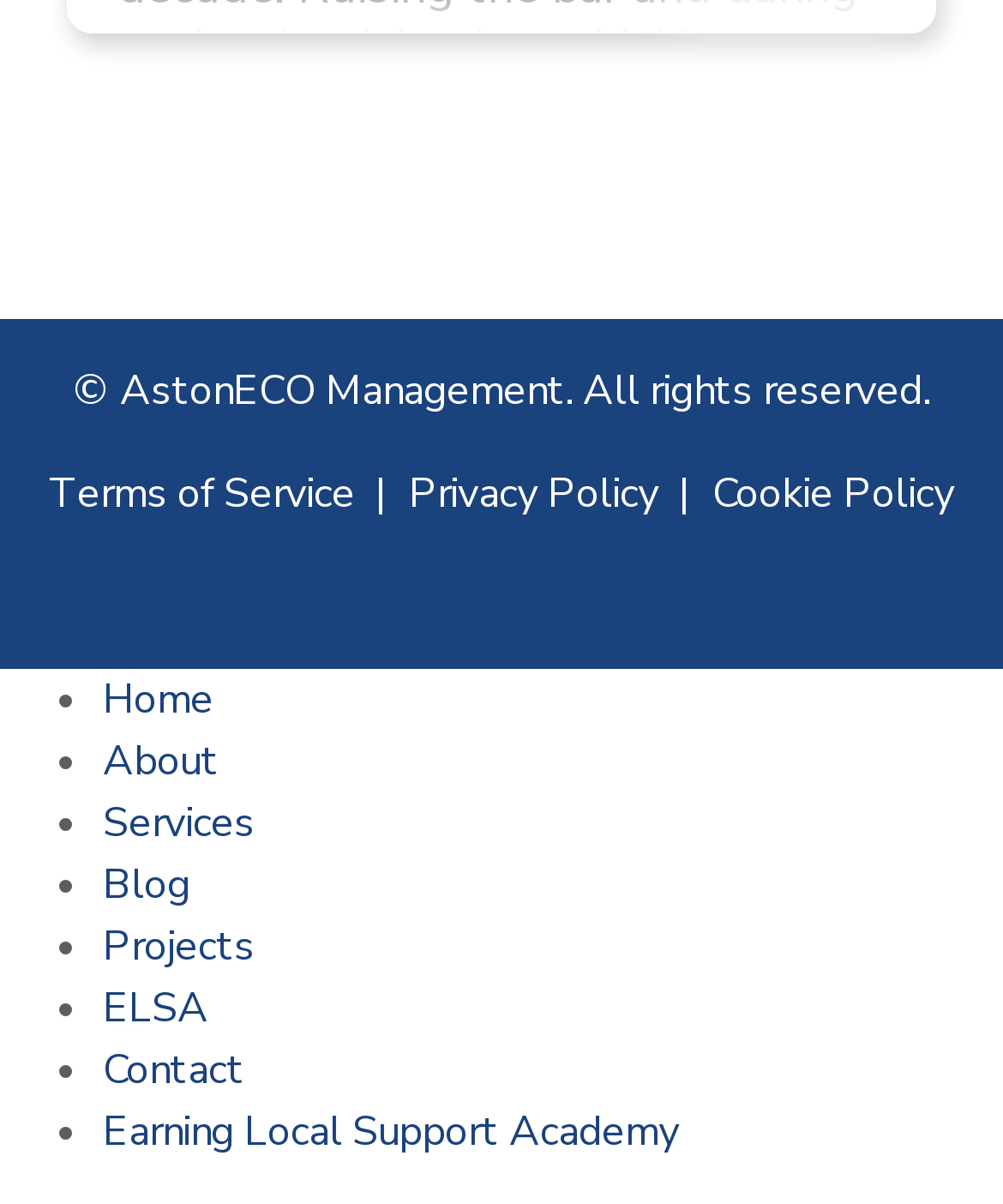What is the last link in the main navigation?
From the screenshot, supply a one-word or short-phrase answer.

Earning Local Support Academy